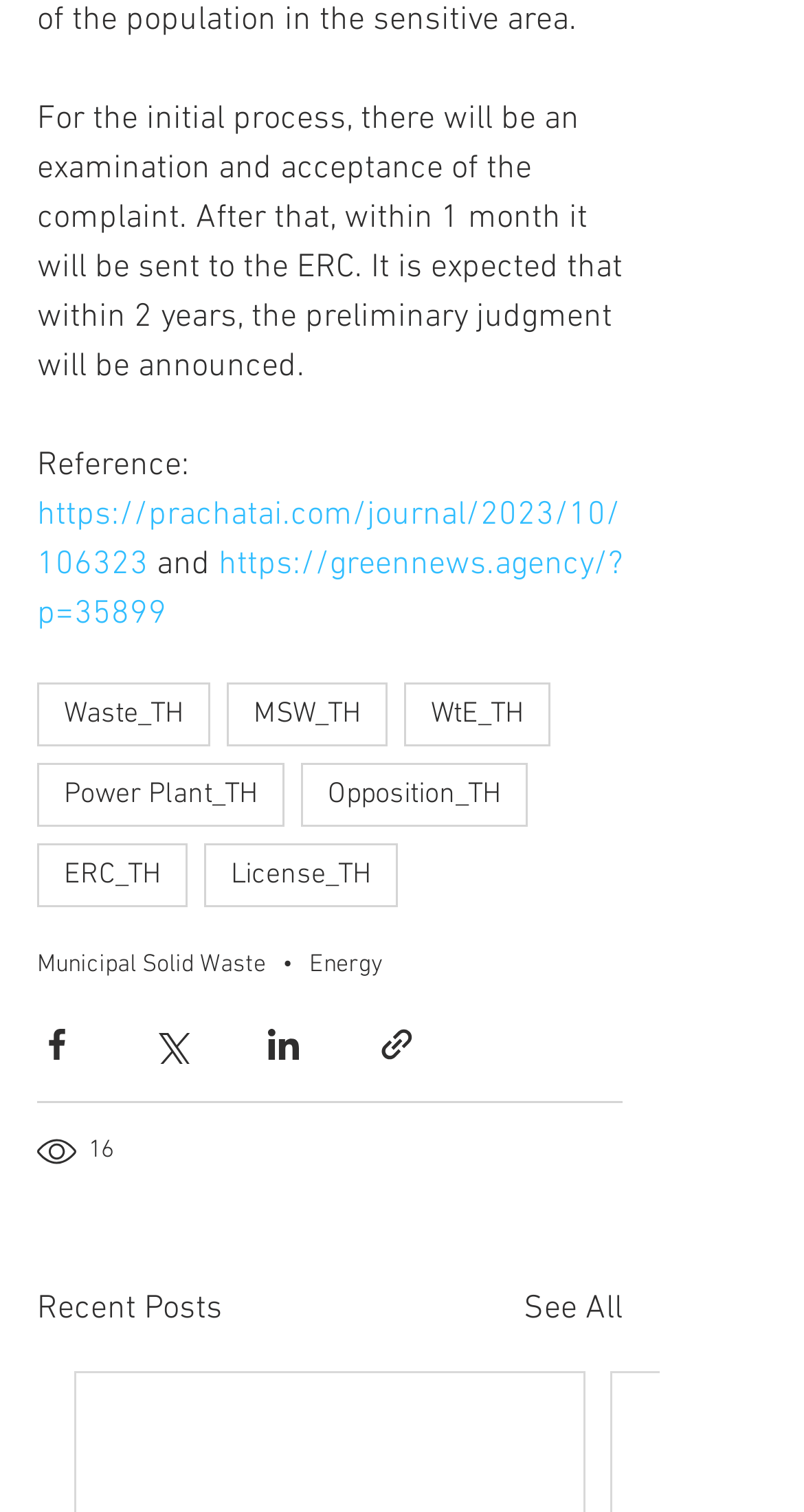Please locate the bounding box coordinates of the element that should be clicked to achieve the given instruction: "Share via Facebook".

[0.046, 0.677, 0.095, 0.703]